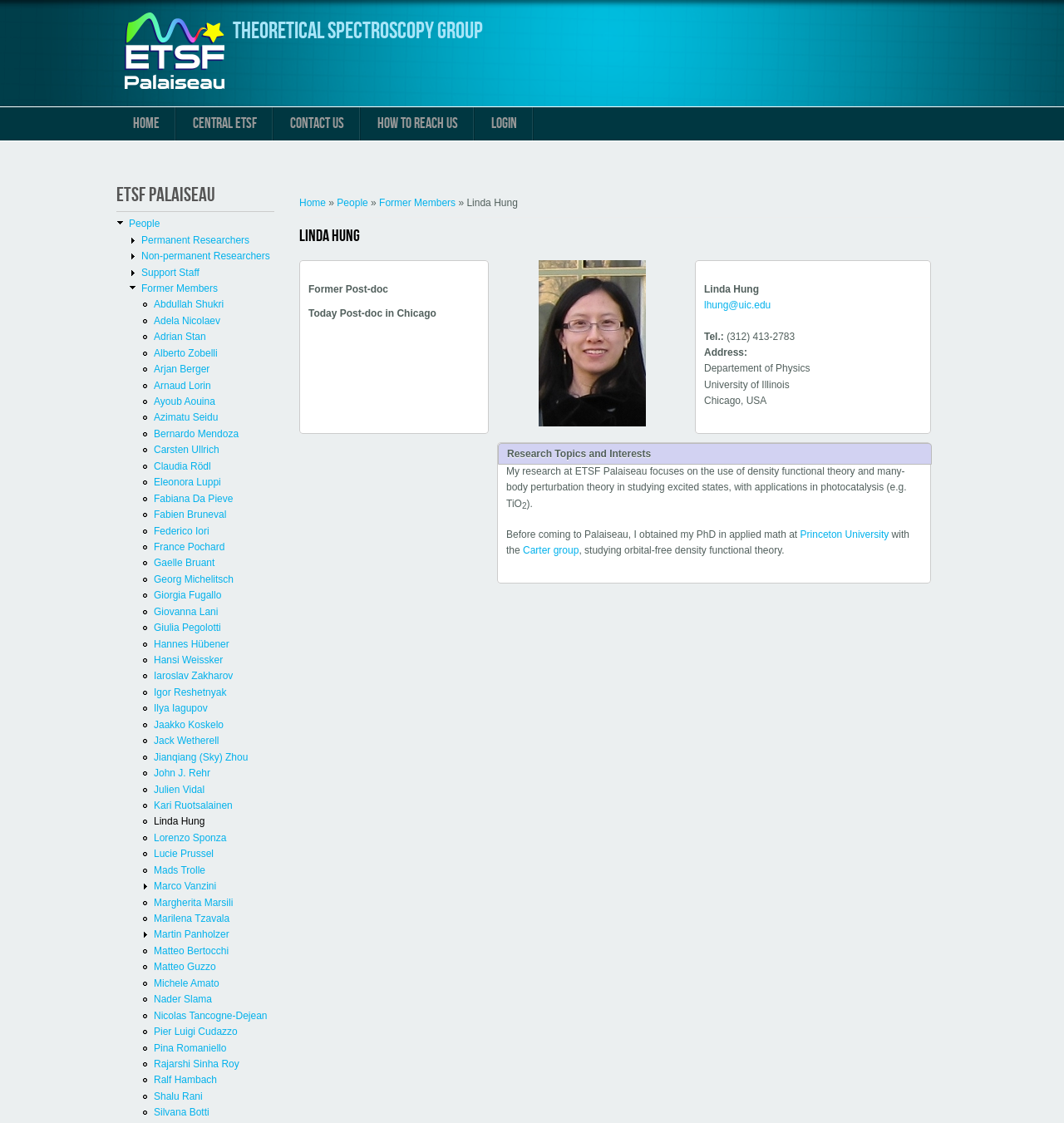Identify the bounding box coordinates of the area you need to click to perform the following instruction: "Go to the 'Former Members' page".

[0.356, 0.176, 0.428, 0.186]